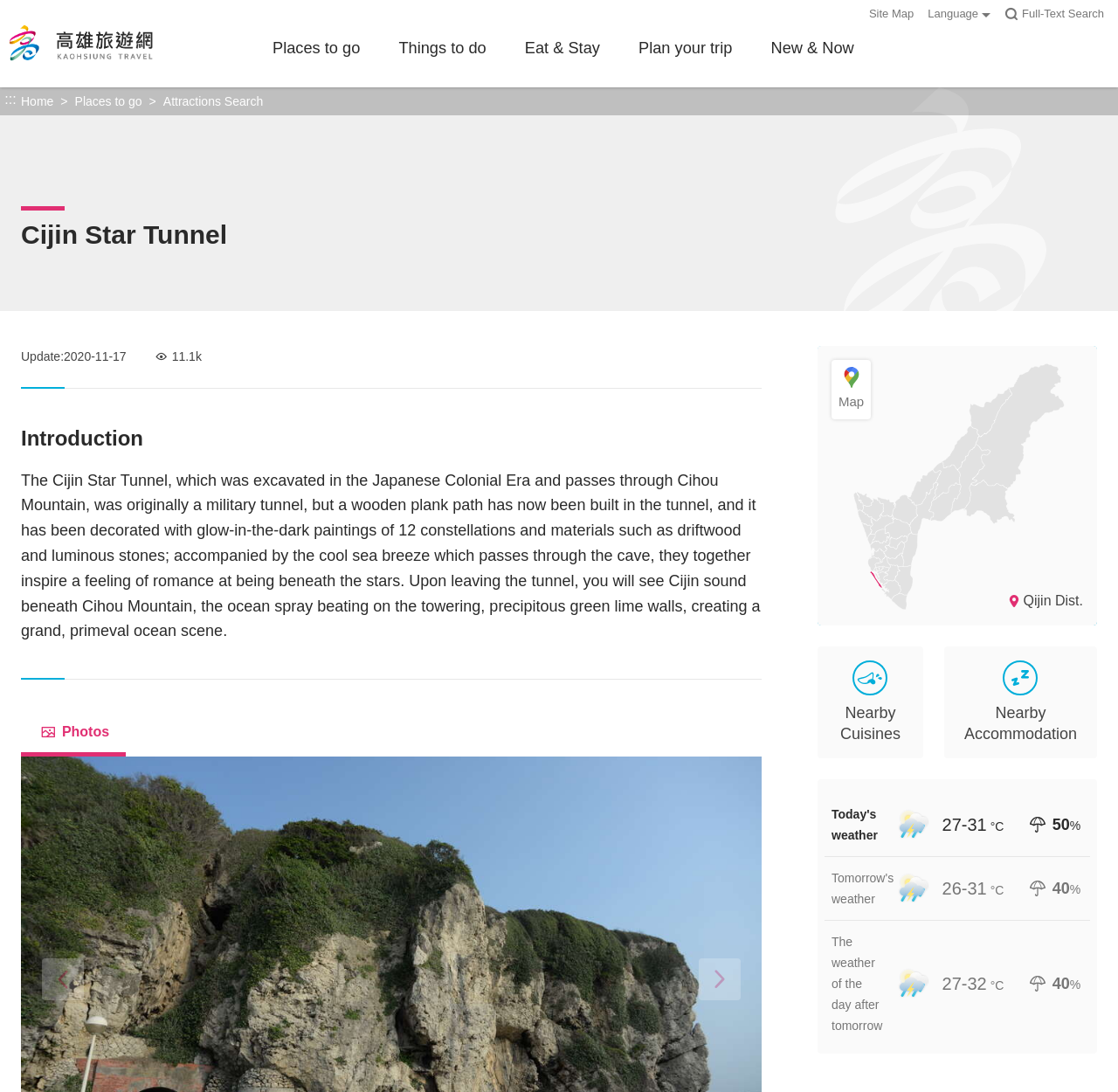What is the original purpose of the tunnel?
Based on the image content, provide your answer in one word or a short phrase.

Military tunnel